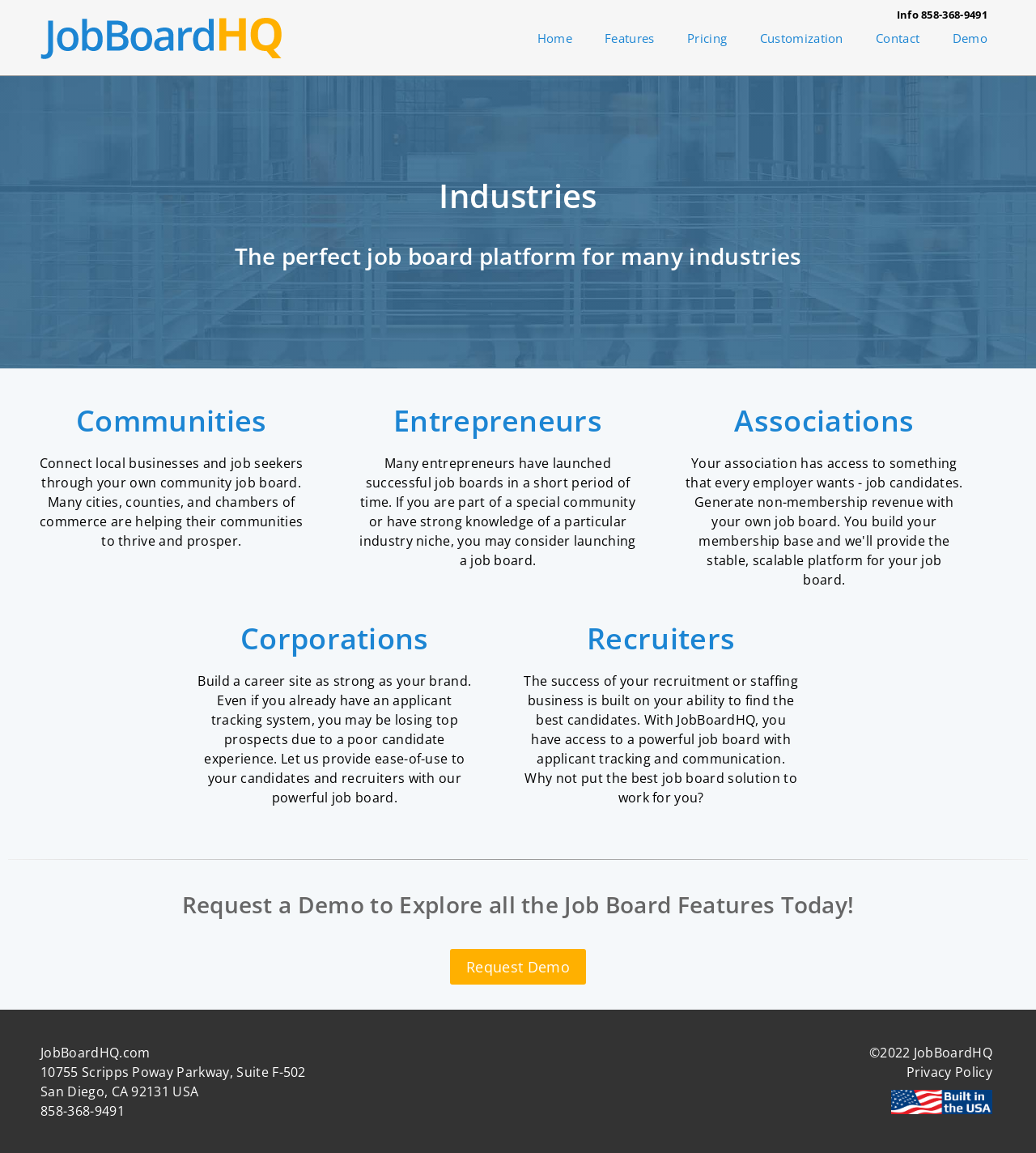Pinpoint the bounding box coordinates of the area that must be clicked to complete this instruction: "Click the 'Home' link".

[0.503, 0.019, 0.568, 0.047]